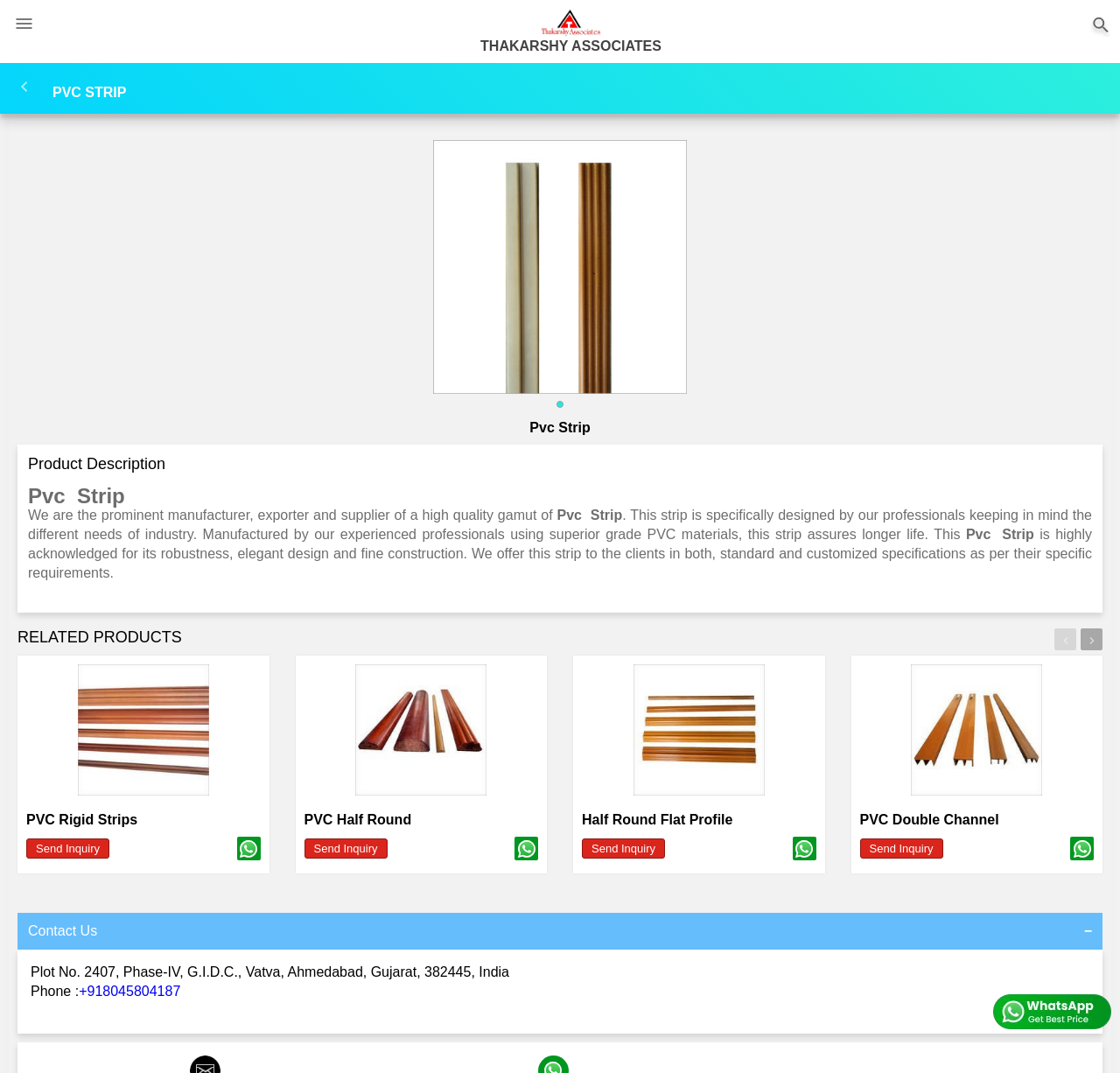What is the product being described?
Please give a detailed and thorough answer to the question, covering all relevant points.

The product being described is obtained from the heading element with the text 'PVC STRIP' located at the top of the webpage, and also from the static text elements that describe the product features and specifications.